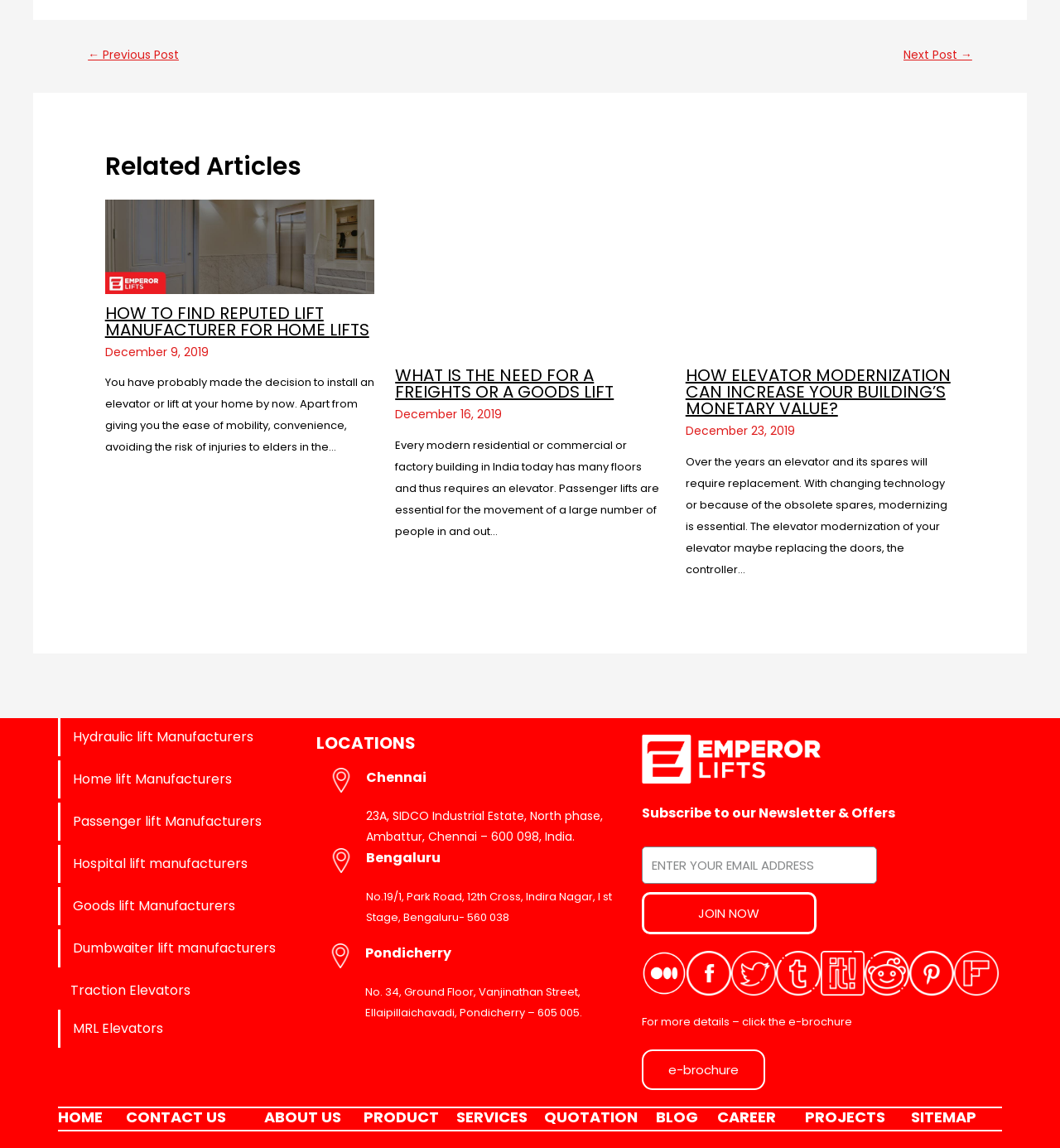Please determine the bounding box coordinates for the element that should be clicked to follow these instructions: "Click on the 'BLOG' link".

[0.619, 0.964, 0.658, 0.982]